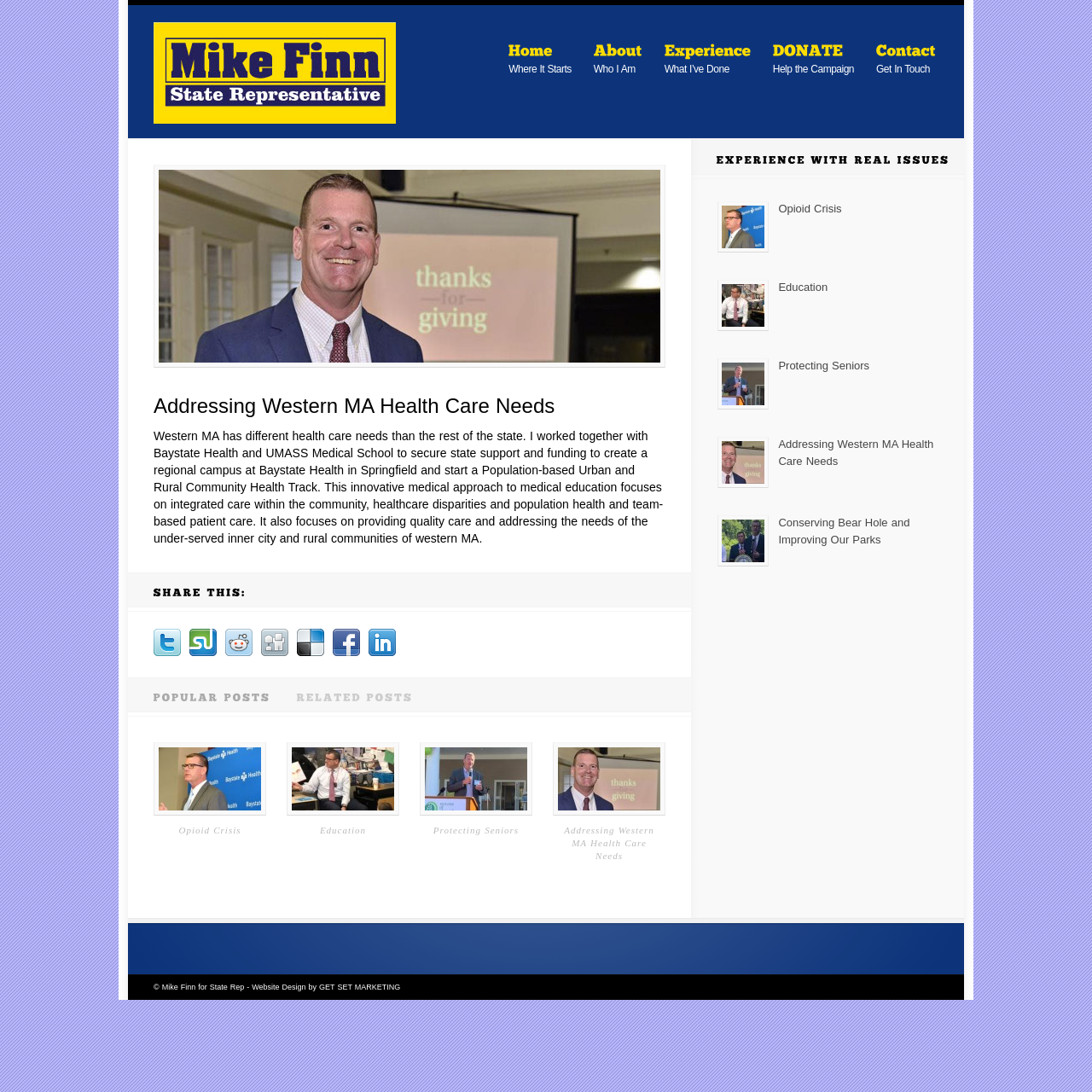Please locate the bounding box coordinates of the element that needs to be clicked to achieve the following instruction: "View the 'Opioid Crisis' post". The coordinates should be four float numbers between 0 and 1, i.e., [left, top, right, bottom].

[0.713, 0.185, 0.771, 0.197]